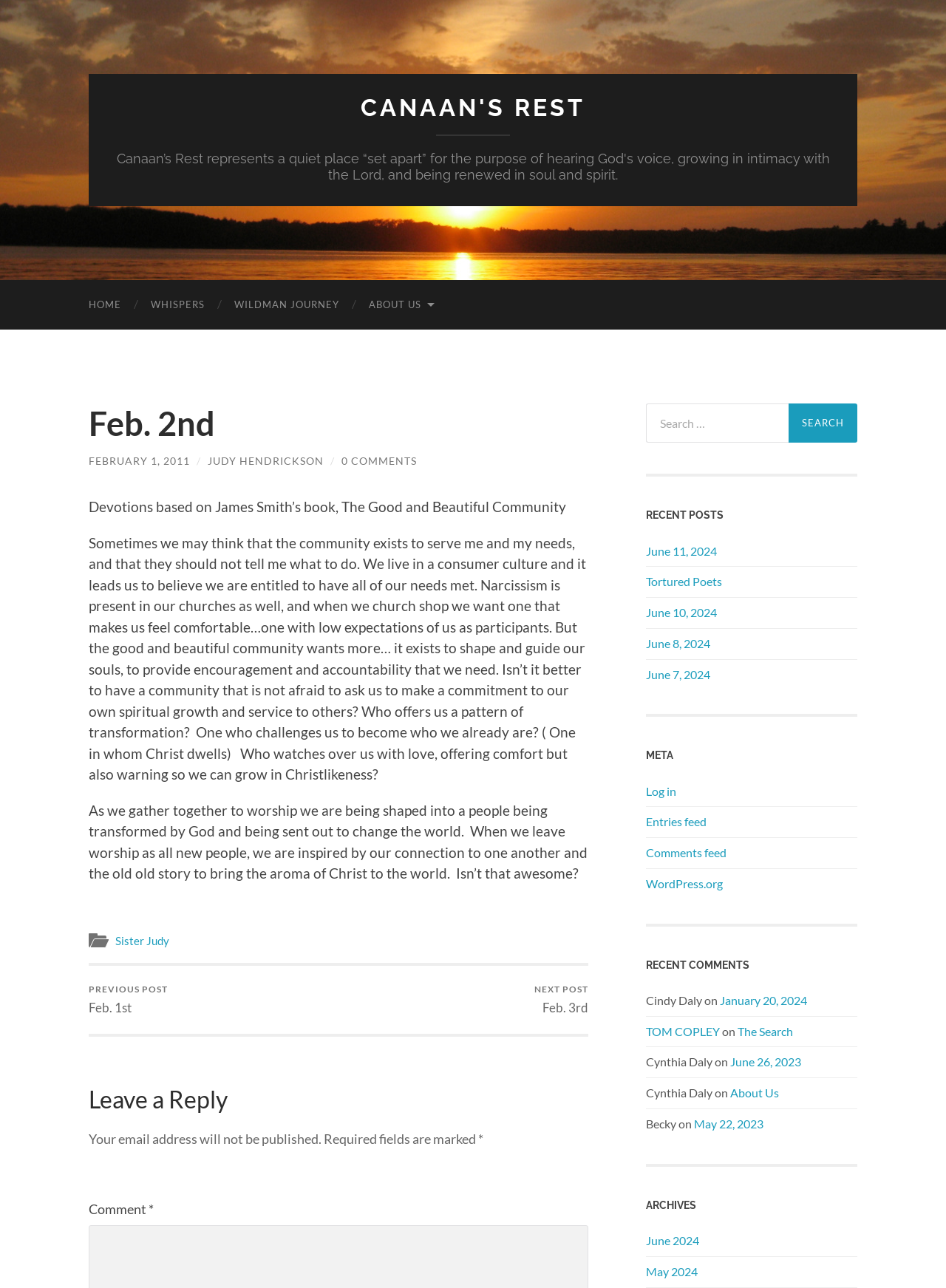Please provide a detailed answer to the question below based on the screenshot: 
What is the title of the current post?

The title of the current post can be found in the heading element with the text 'Feb. 2nd' which is located at the top of the webpage.